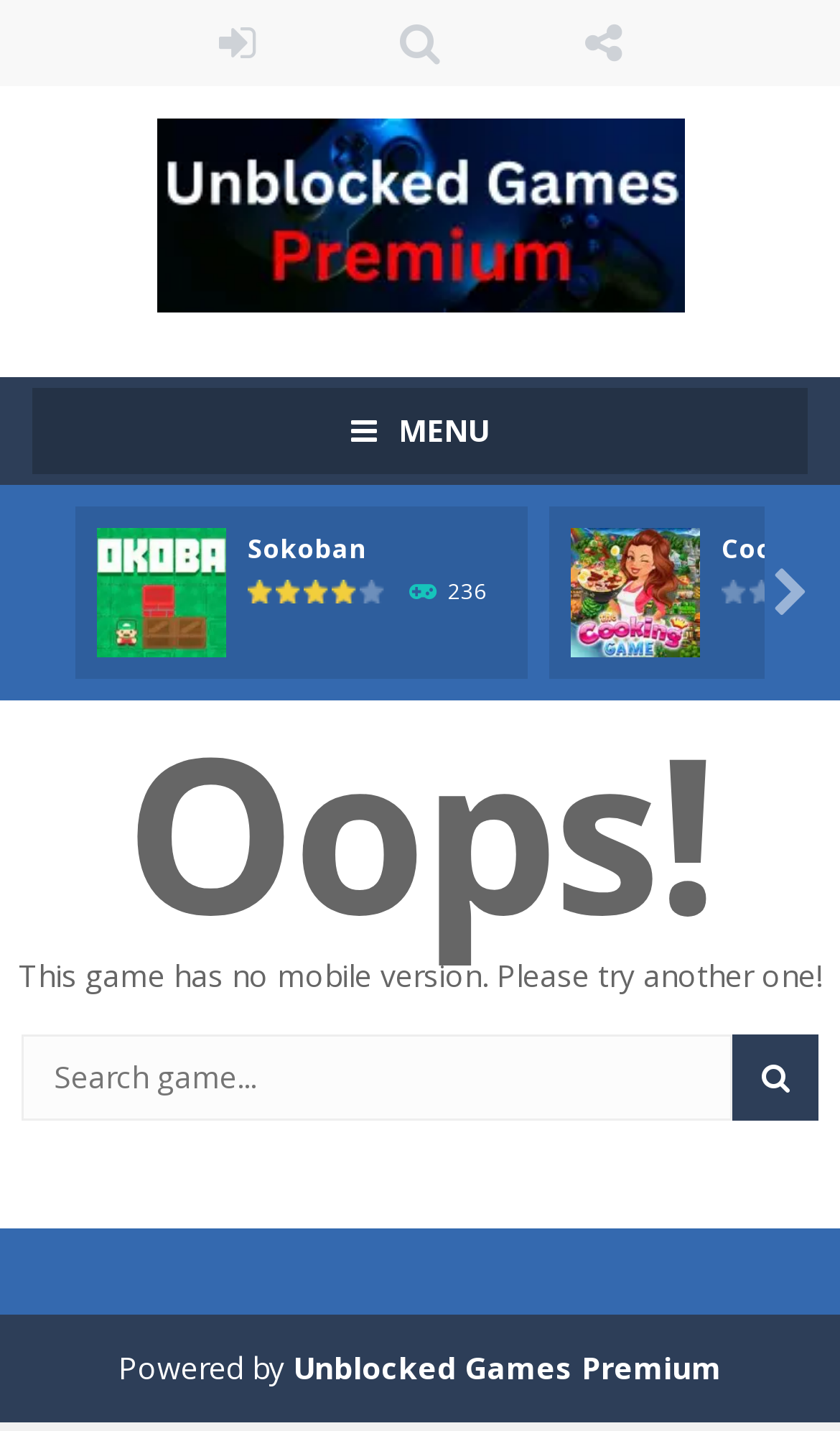Locate the bounding box coordinates of the element that should be clicked to execute the following instruction: "Follow us".

[0.622, 0.0, 0.814, 0.06]